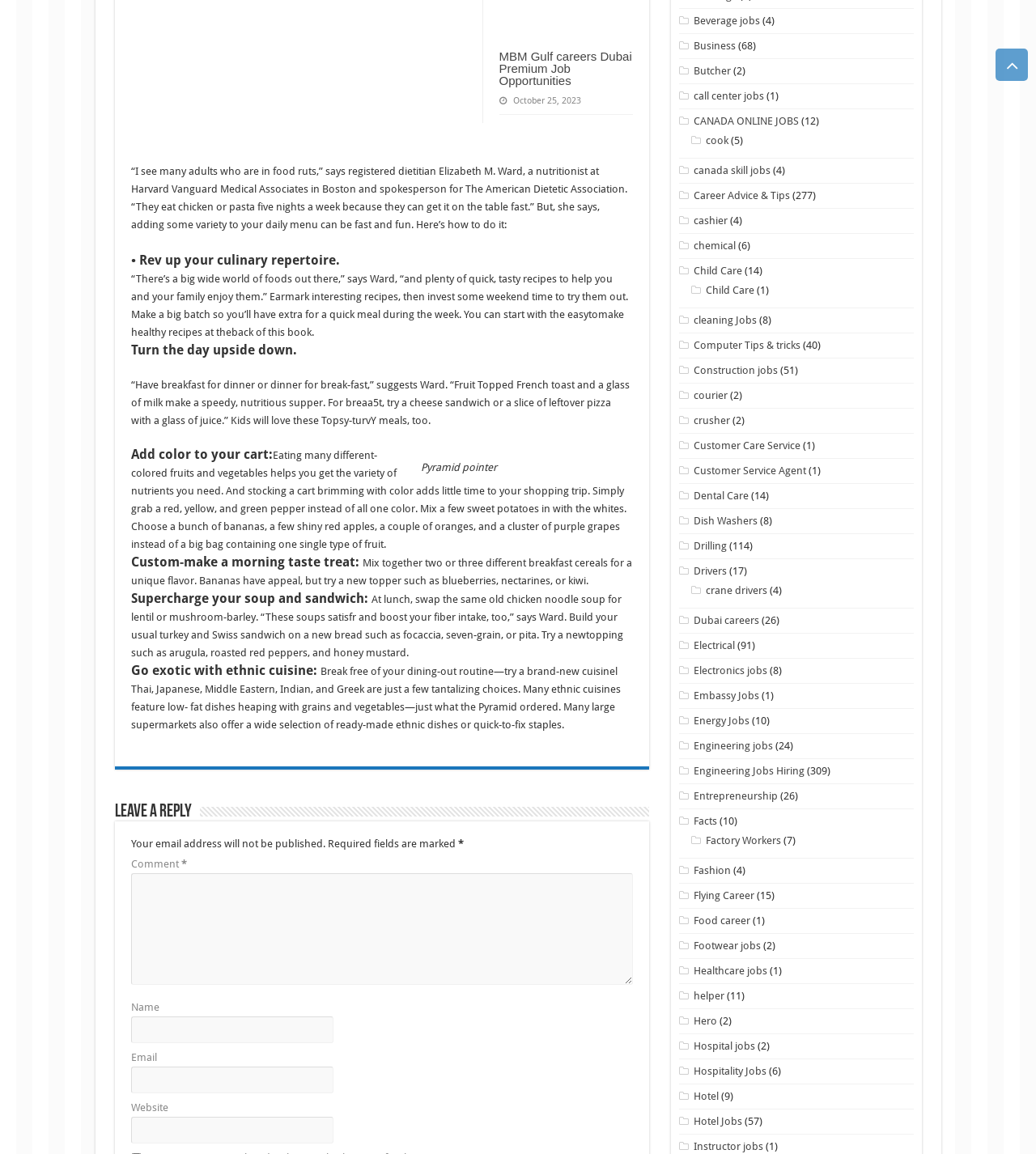What type of cuisine is mentioned as an option for adding variety to one's diet? Examine the screenshot and reply using just one word or a brief phrase.

Ethnic cuisine